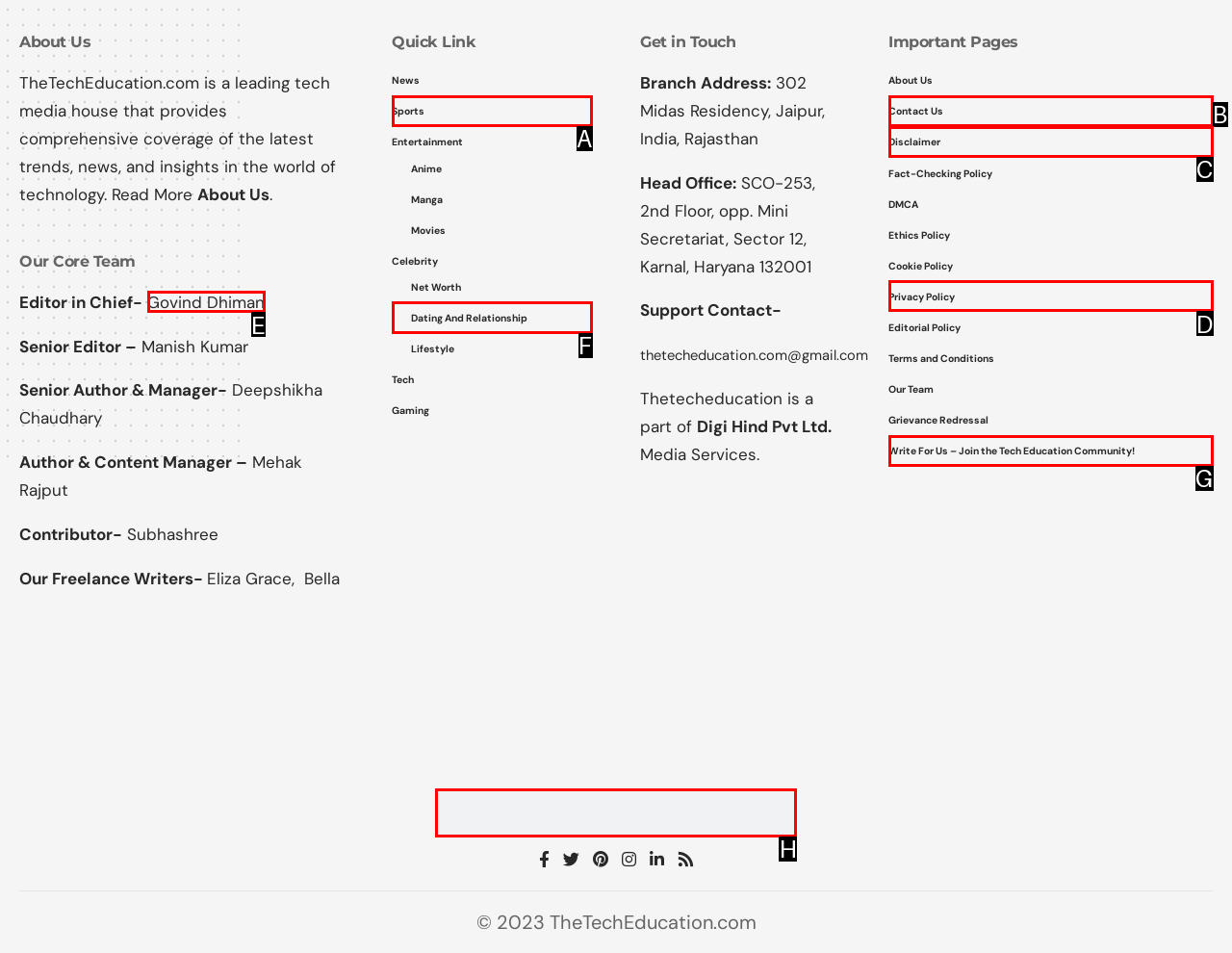Which option is described as follows: Dating And Relationship
Answer with the letter of the matching option directly.

F